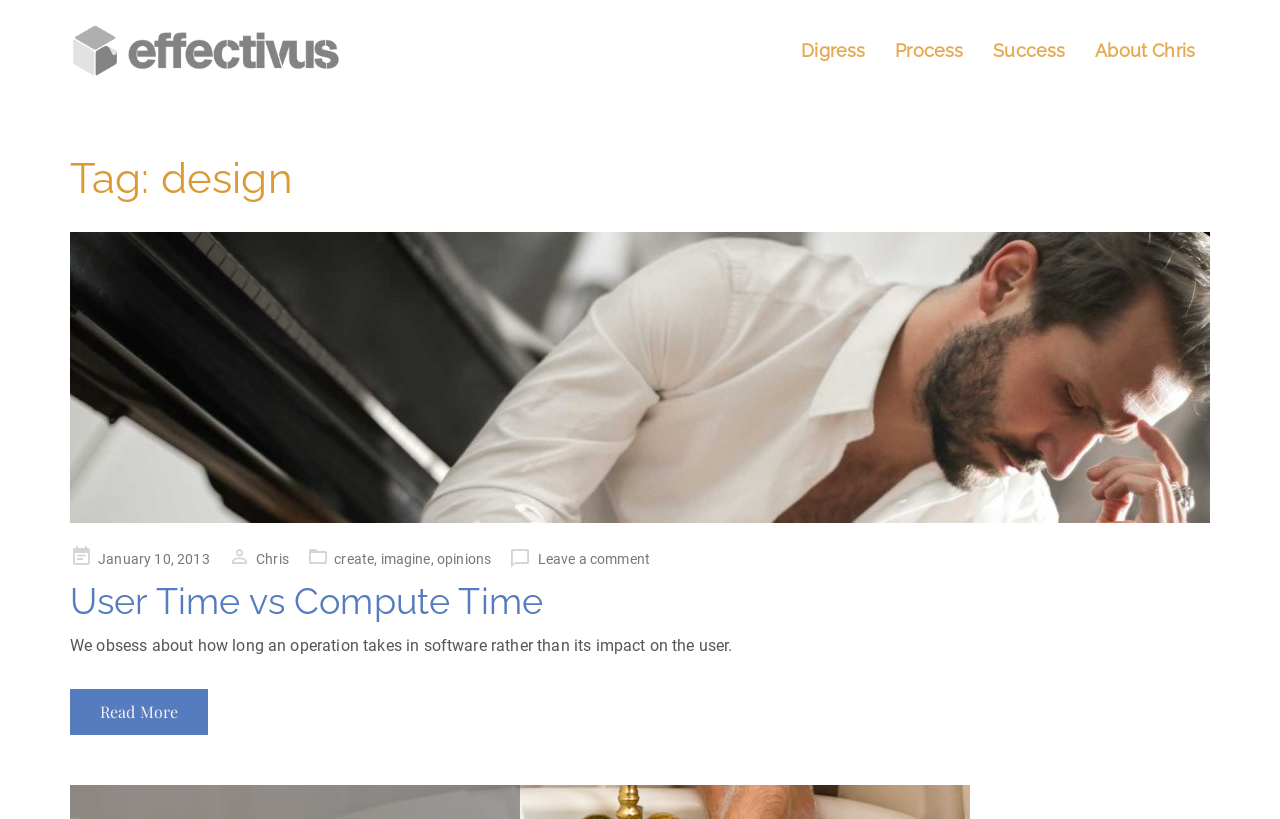Provide the bounding box coordinates of the area you need to click to execute the following instruction: "go to homepage".

[0.055, 0.047, 0.266, 0.073]